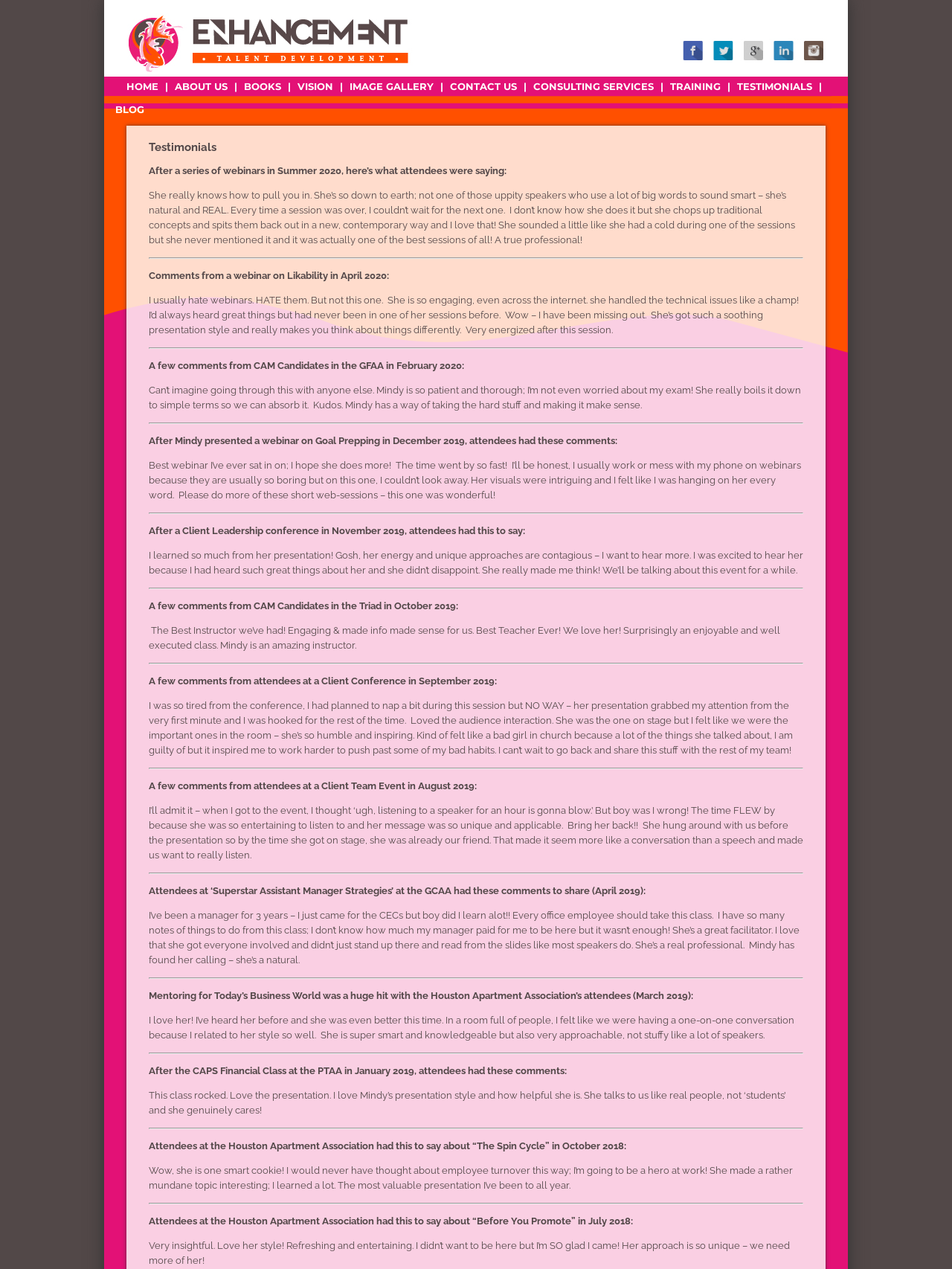What is the purpose of the links at the top of the webpage?
Please utilize the information in the image to give a detailed response to the question.

The links at the top of the webpage, such as 'HOME', 'ABOUT US', 'BOOKS', etc., are likely used for navigation purposes, allowing users to access different sections or pages of the website.